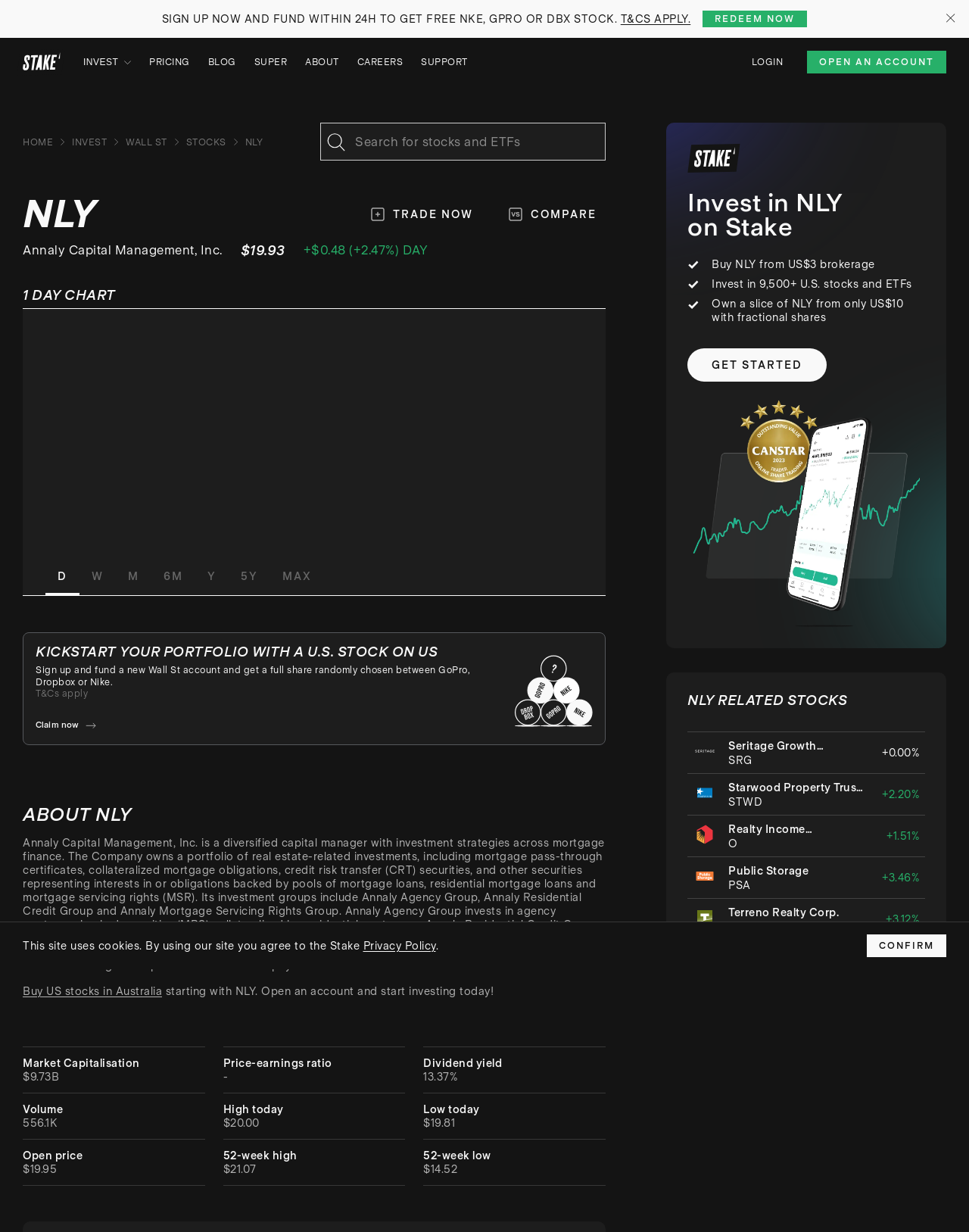What is the market capitalization of NLY?
Please ensure your answer is as detailed and informative as possible.

The market capitalization of NLY can be found in the section that displays the stock information, where it is stated as '$9.73B'.